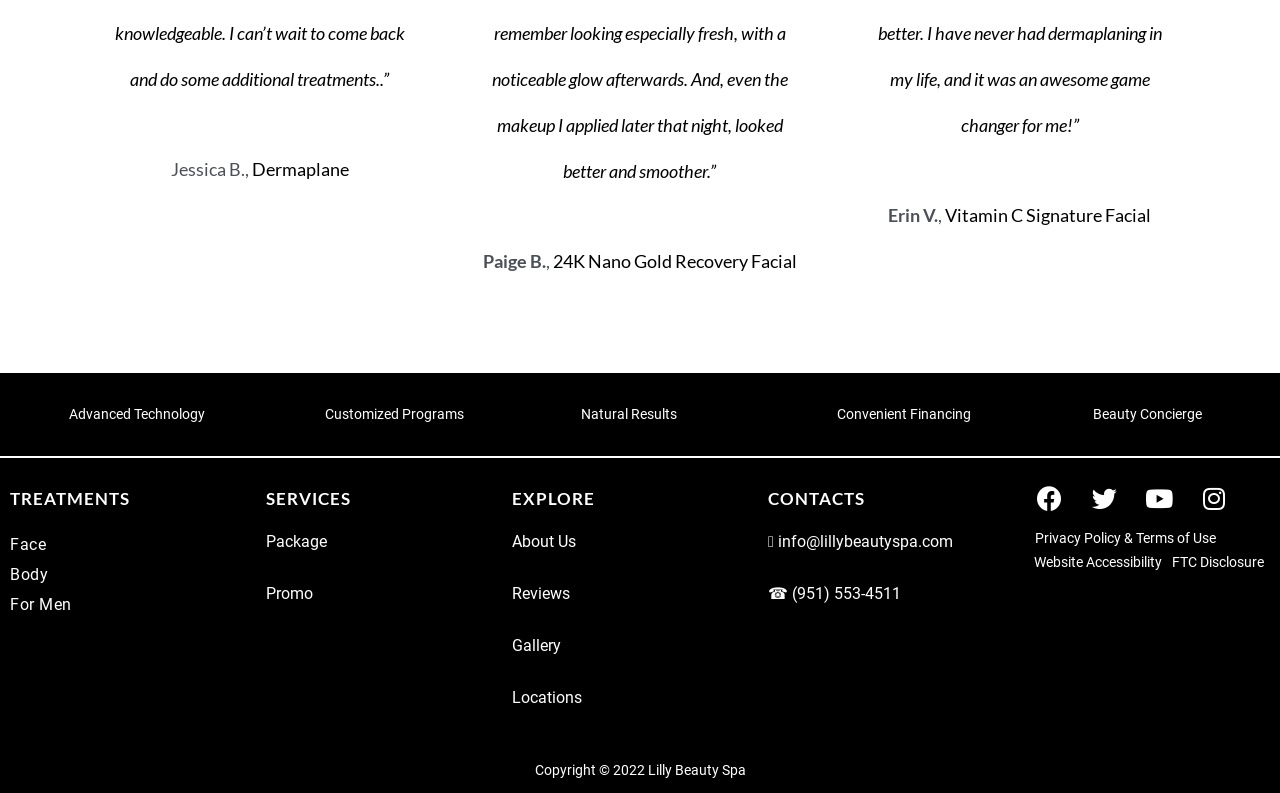Find and indicate the bounding box coordinates of the region you should select to follow the given instruction: "Click on 24K Nano Gold Recovery Facial".

[0.432, 0.316, 0.623, 0.344]